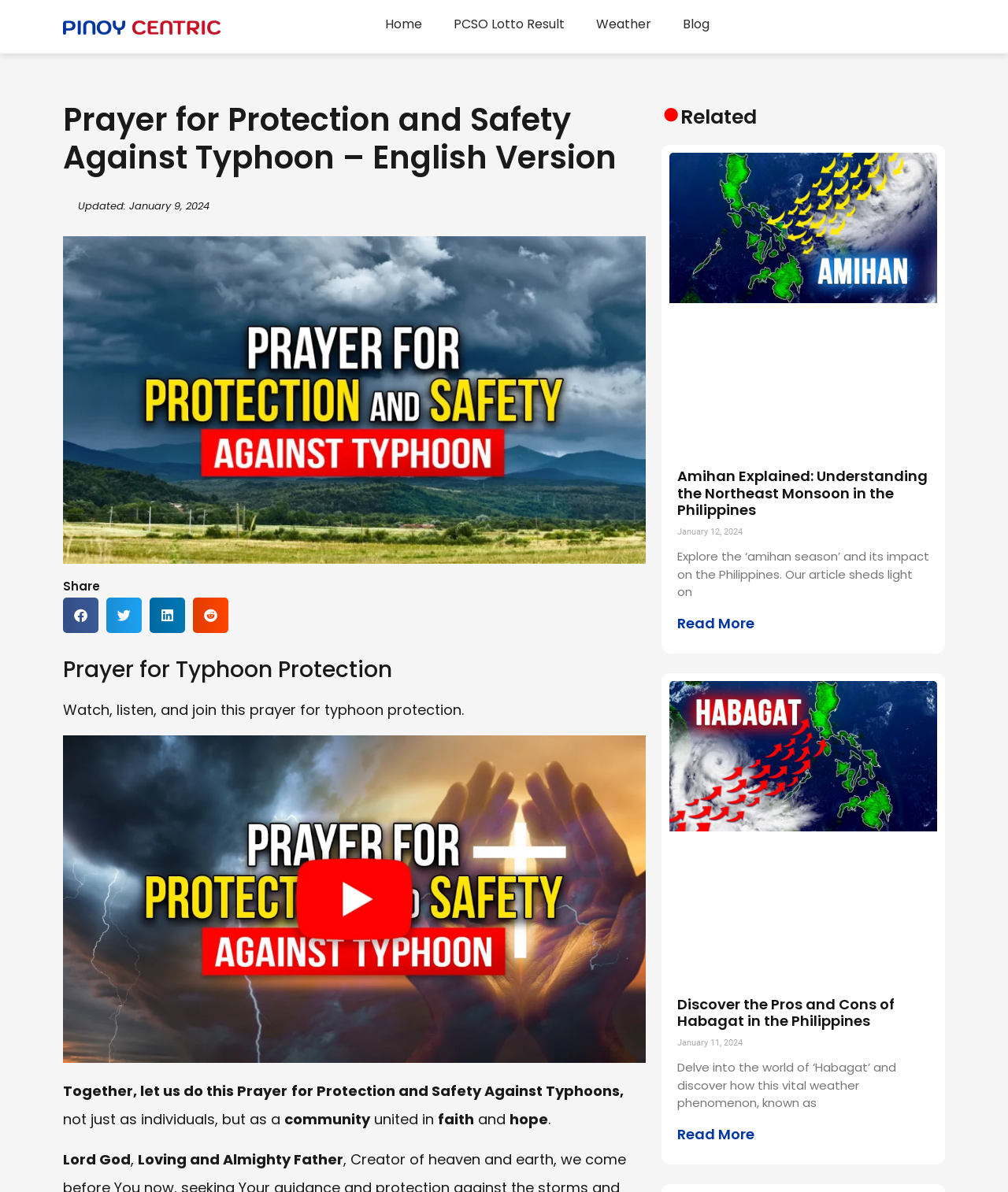Please identify the bounding box coordinates of the clickable region that I should interact with to perform the following instruction: "Read more about Discover the Pros and Cons of Habagat in the Philippines". The coordinates should be expressed as four float numbers between 0 and 1, i.e., [left, top, right, bottom].

[0.672, 0.943, 0.748, 0.959]